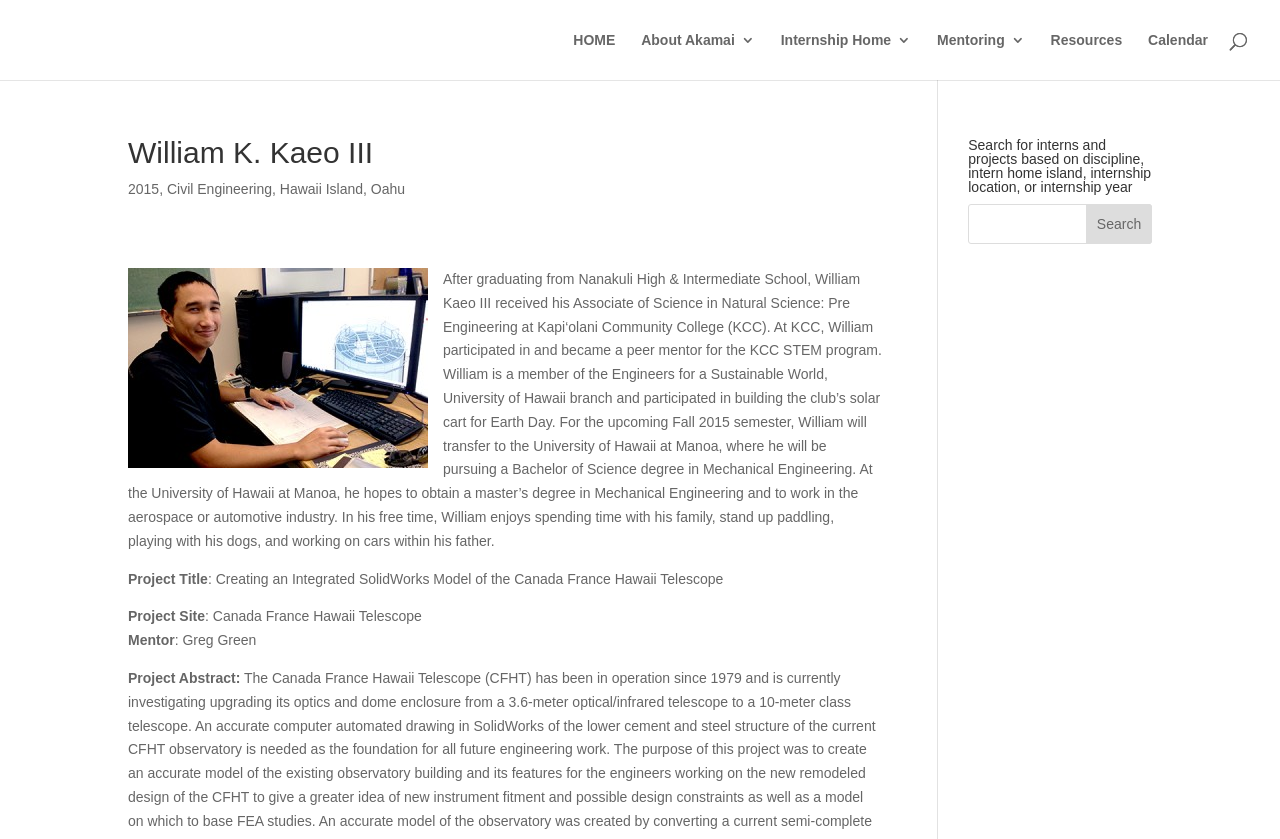Extract the top-level heading from the webpage and provide its text.

William K. Kaeo III